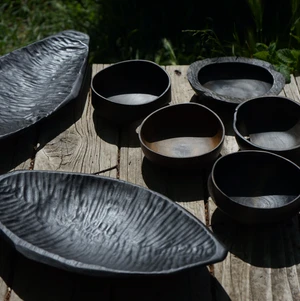What type of light is illuminating the scene? Examine the screenshot and reply using just one word or a brief phrase.

Natural light